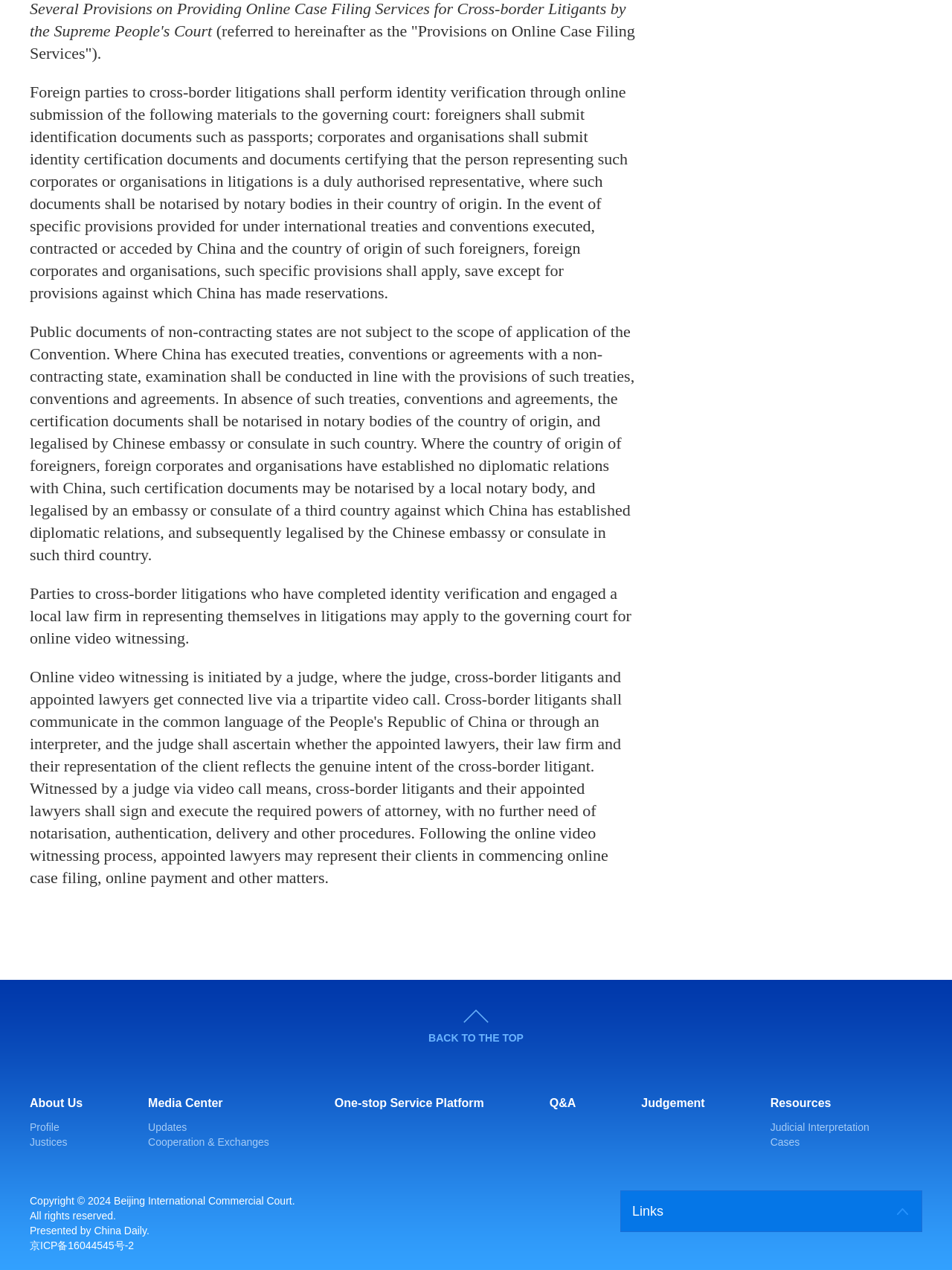What is the condition for public documents of non-contracting states?
Refer to the screenshot and respond with a concise word or phrase.

Not subject to Convention